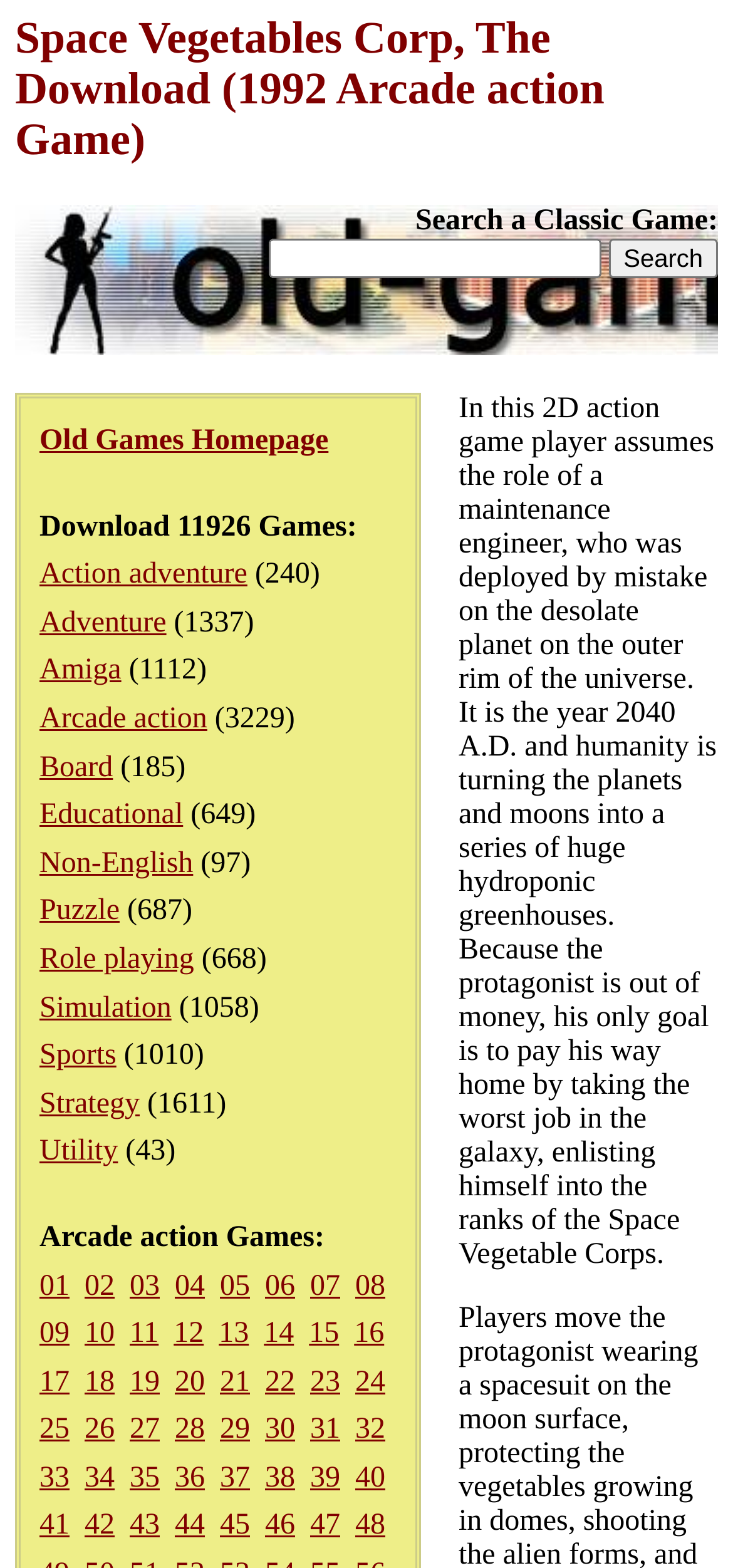Please identify the coordinates of the bounding box for the clickable region that will accomplish this instruction: "Read about the CEO".

None